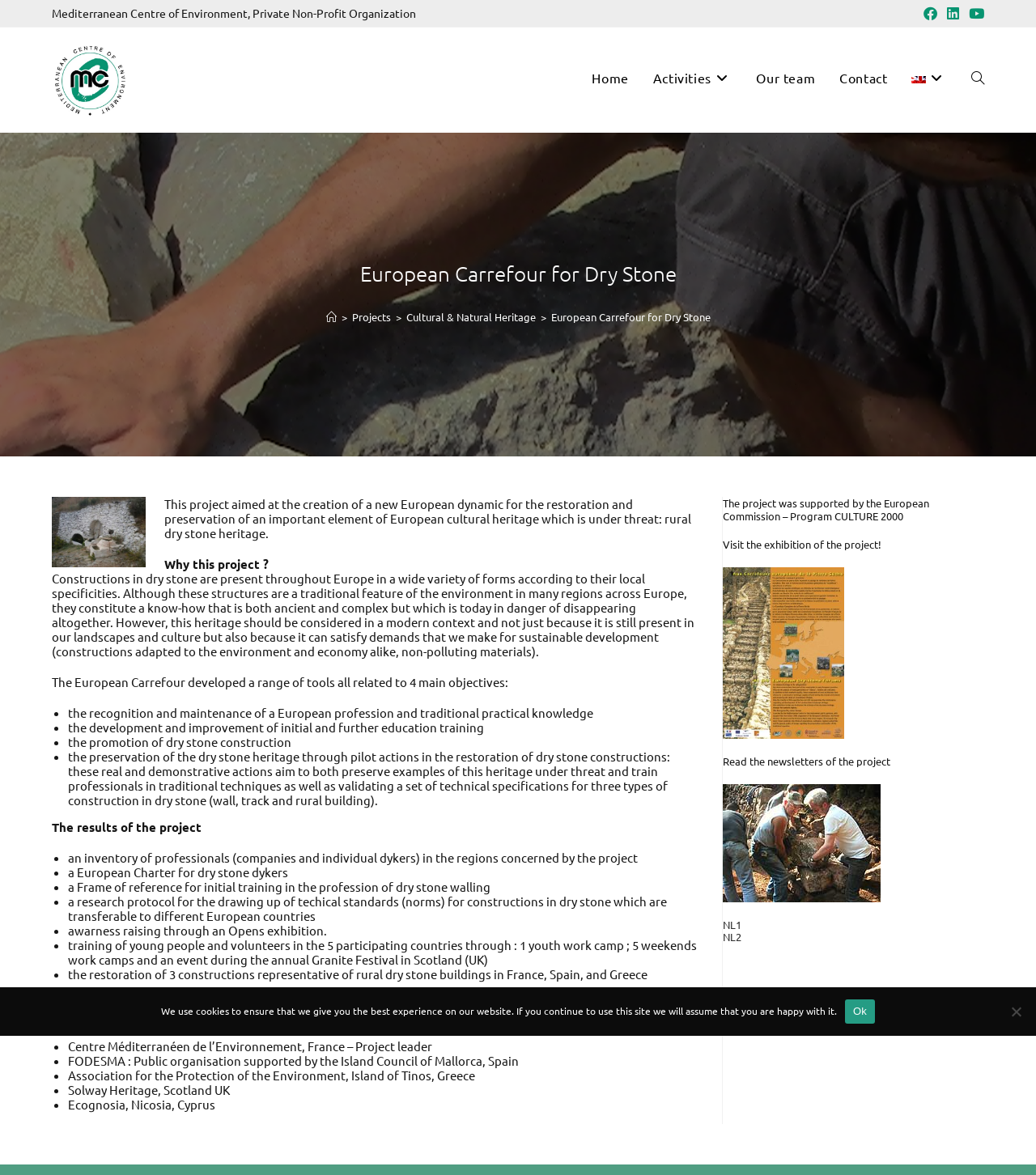Can you specify the bounding box coordinates of the area that needs to be clicked to fulfill the following instruction: "Click the Facebook link"?

[0.887, 0.004, 0.909, 0.018]